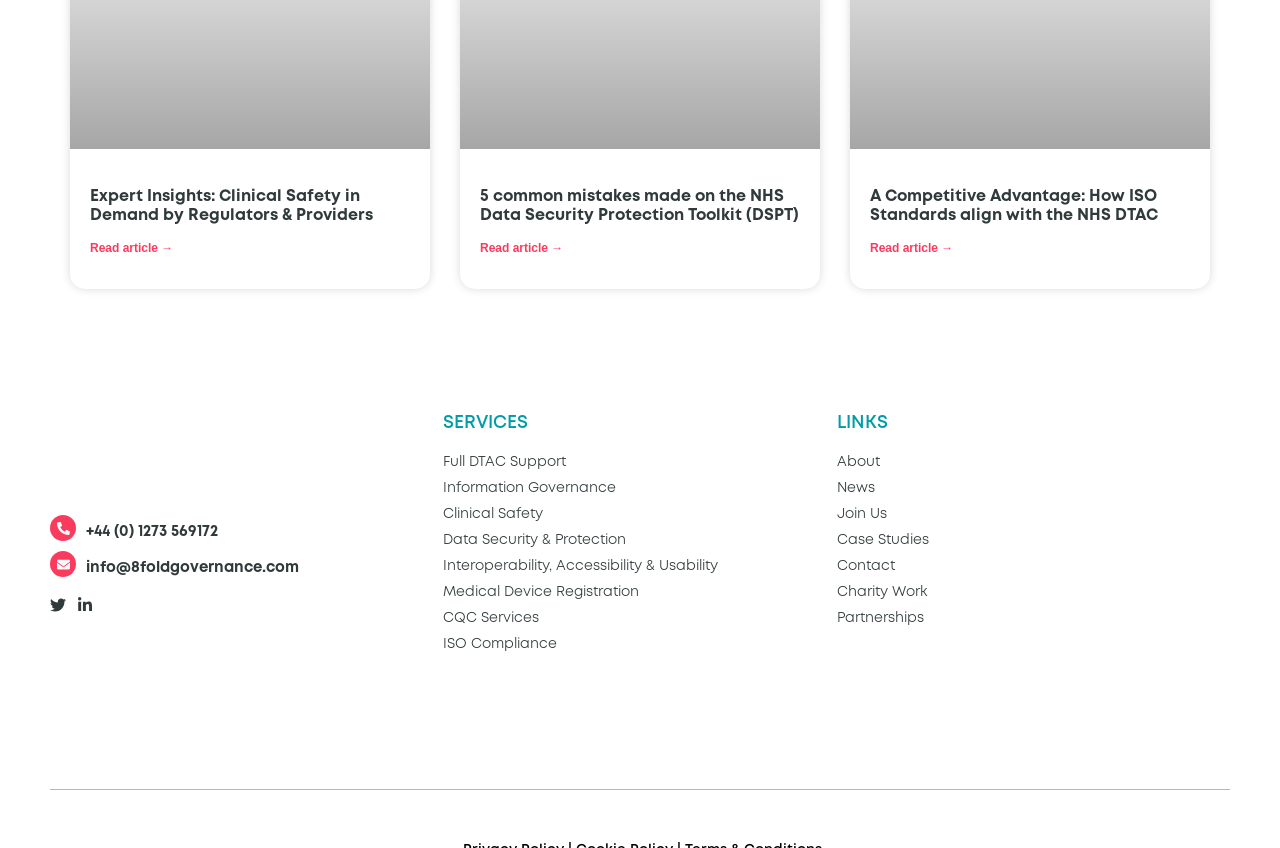Could you highlight the region that needs to be clicked to execute the instruction: "Call +44 (0) 1273 569172"?

[0.067, 0.619, 0.17, 0.636]